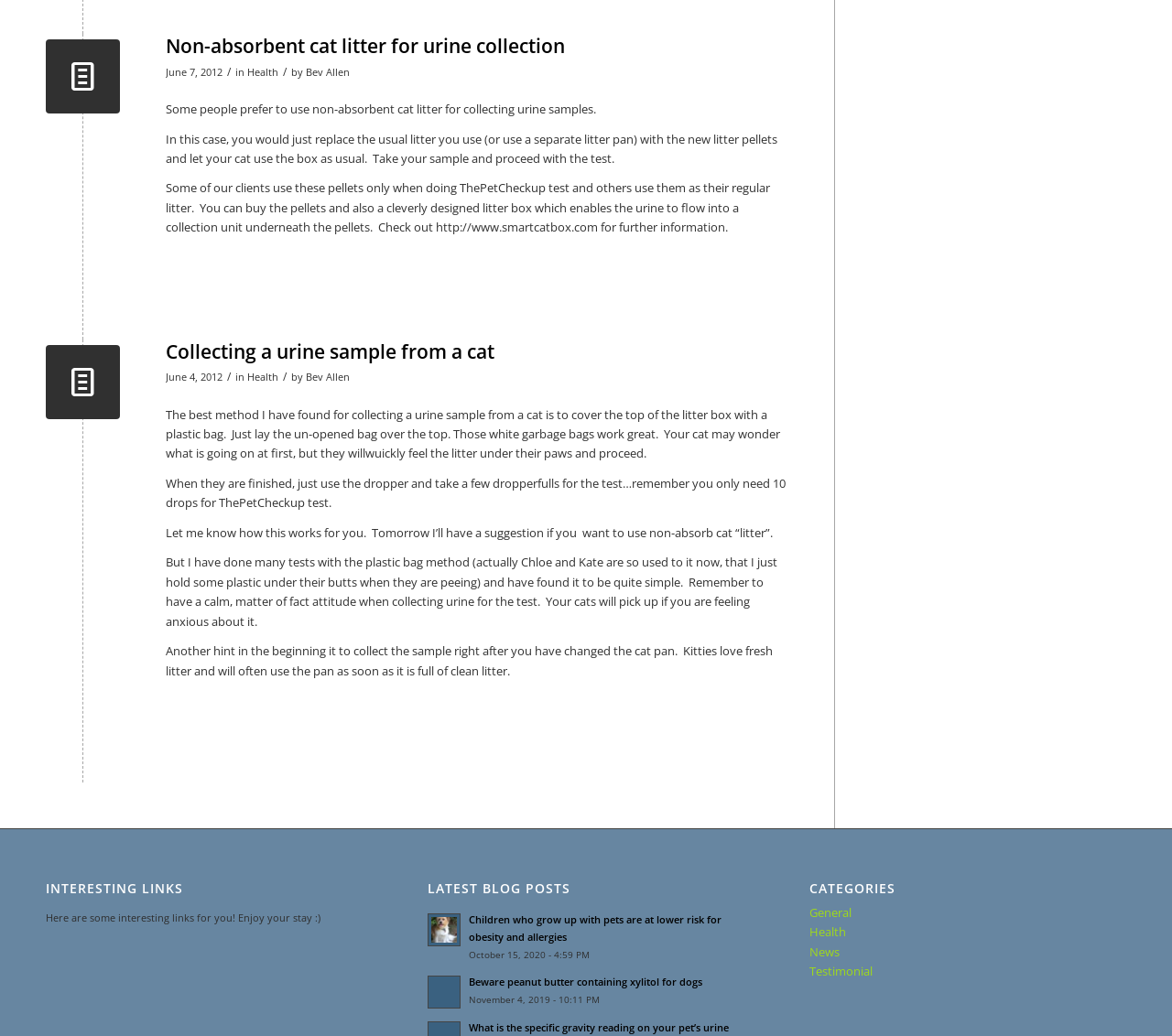Please identify the bounding box coordinates of the element's region that should be clicked to execute the following instruction: "Read the article about collecting a urine sample from a cat". The bounding box coordinates must be four float numbers between 0 and 1, i.e., [left, top, right, bottom].

[0.141, 0.327, 0.422, 0.351]